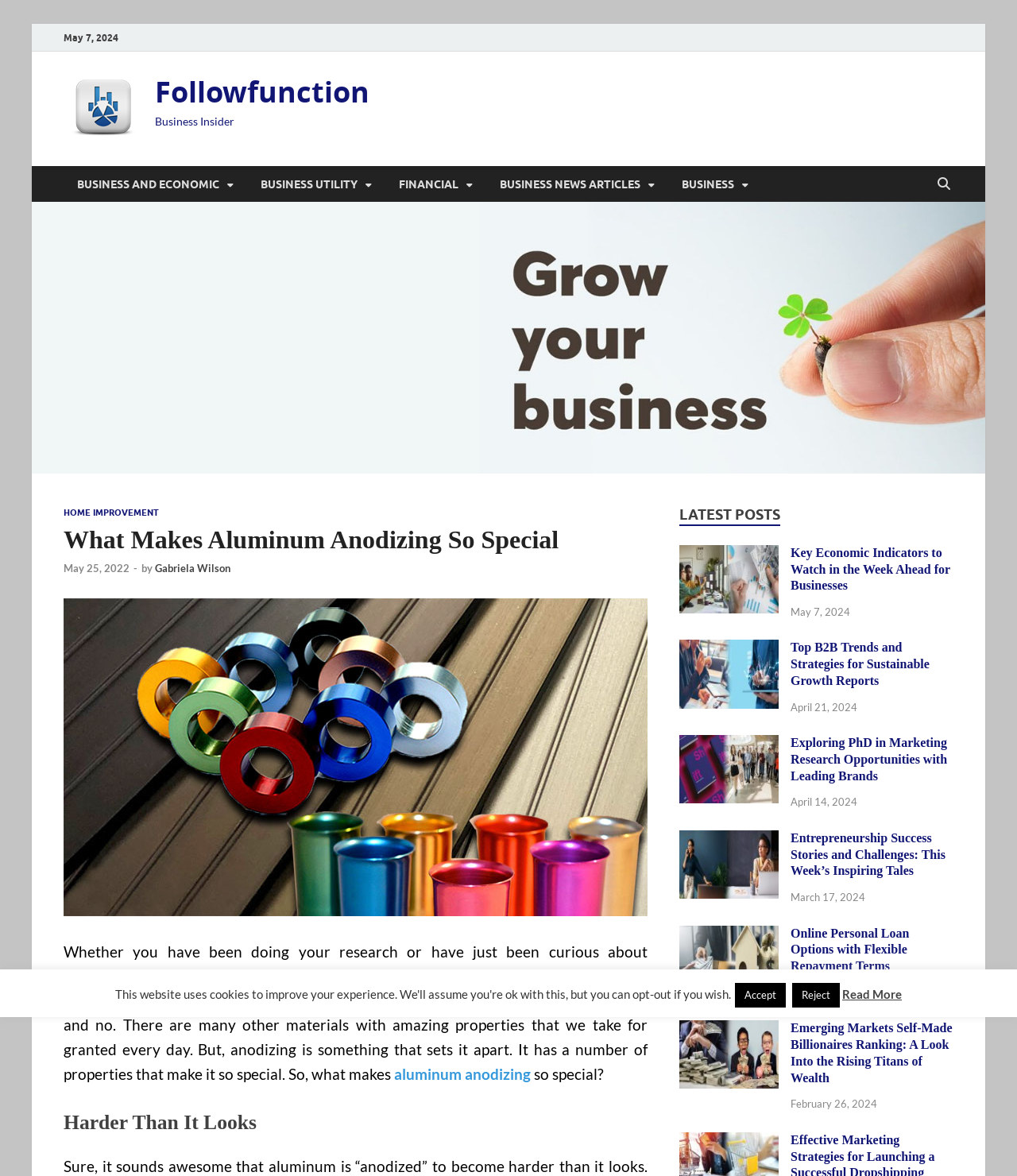Create an in-depth description of the webpage, covering main sections.

This webpage appears to be a blog or news article page, with a focus on business and economic topics. At the top of the page, there is a header section with a logo and navigation links, including "Business Insider", "BUSINESS AND ECONOMIC", "FINANCIAL", and others. Below the header, there is a title "What Makes Aluminum Anodizing So Special" with a date "May 25, 2022" and an author "Gabriela Wilson".

The main content of the page is divided into two sections. The first section is an article about aluminum anodizing, which starts with a brief introduction and then explains the process and its benefits. The article is accompanied by an image related to the topic.

The second section is a list of latest posts, with 6 articles listed in a row. Each article has a title, an image, and a date. The titles of the articles include "Key Economic Indicators to Watch in the Week Ahead for Businesses", "Top B2B Trends and Strategies for Sustainable Growth Reports", and others. The dates of the articles range from May 7, 2024, to February 26, 2024.

At the bottom of the page, there are three buttons: "Accept", "Reject", and "Read More". The purpose of these buttons is not clear from the context.

Overall, the webpage has a clean and organized layout, with a focus on presenting informative content to the reader.